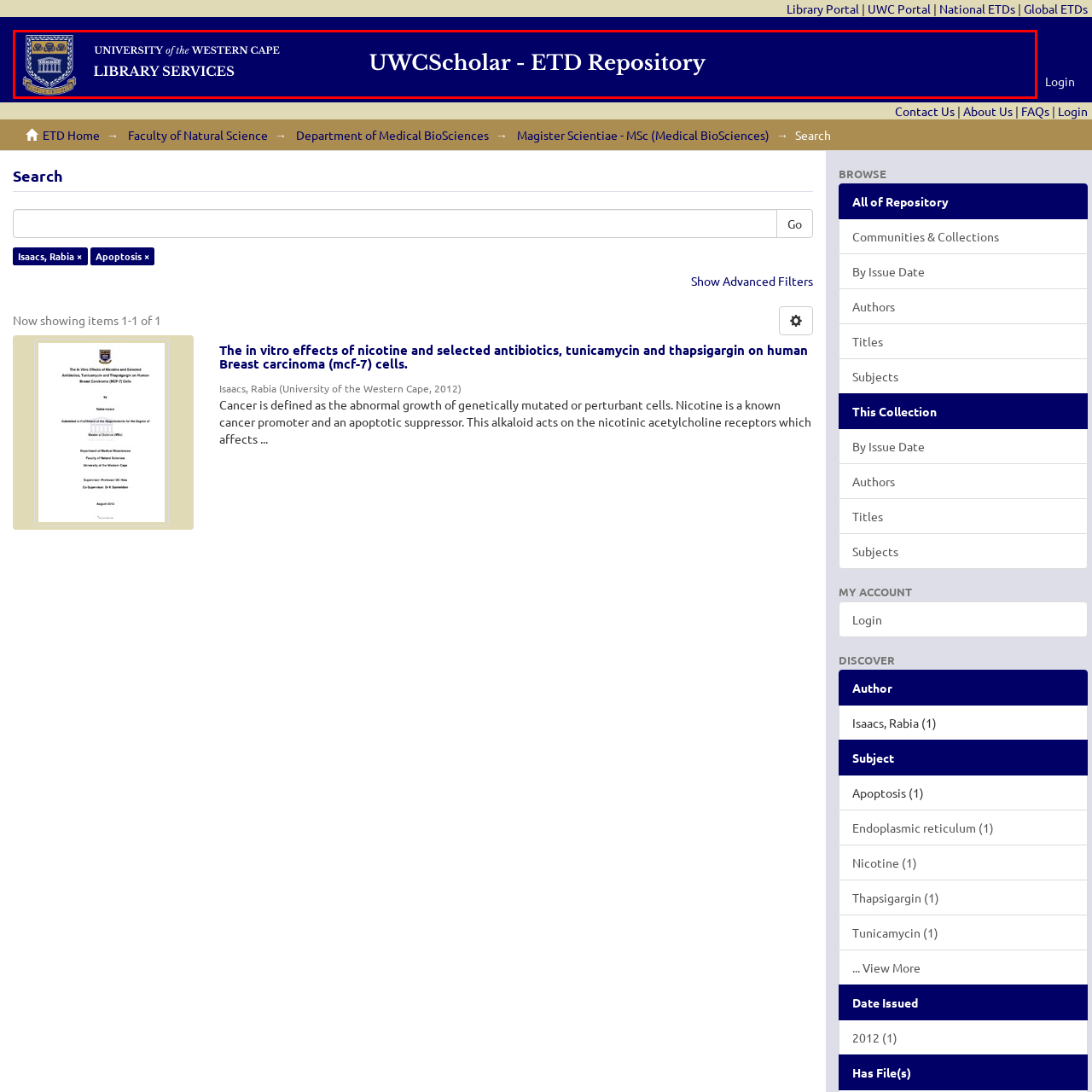What is the title of the repository?
Take a close look at the image within the red bounding box and respond to the question with detailed information.

The title 'UWCScholar - ETD Repository' is prominently displayed in white text, emphasizing the repository's focus on electronic theses and dissertations, which is a key aspect of the university's academic research and scholarly works.